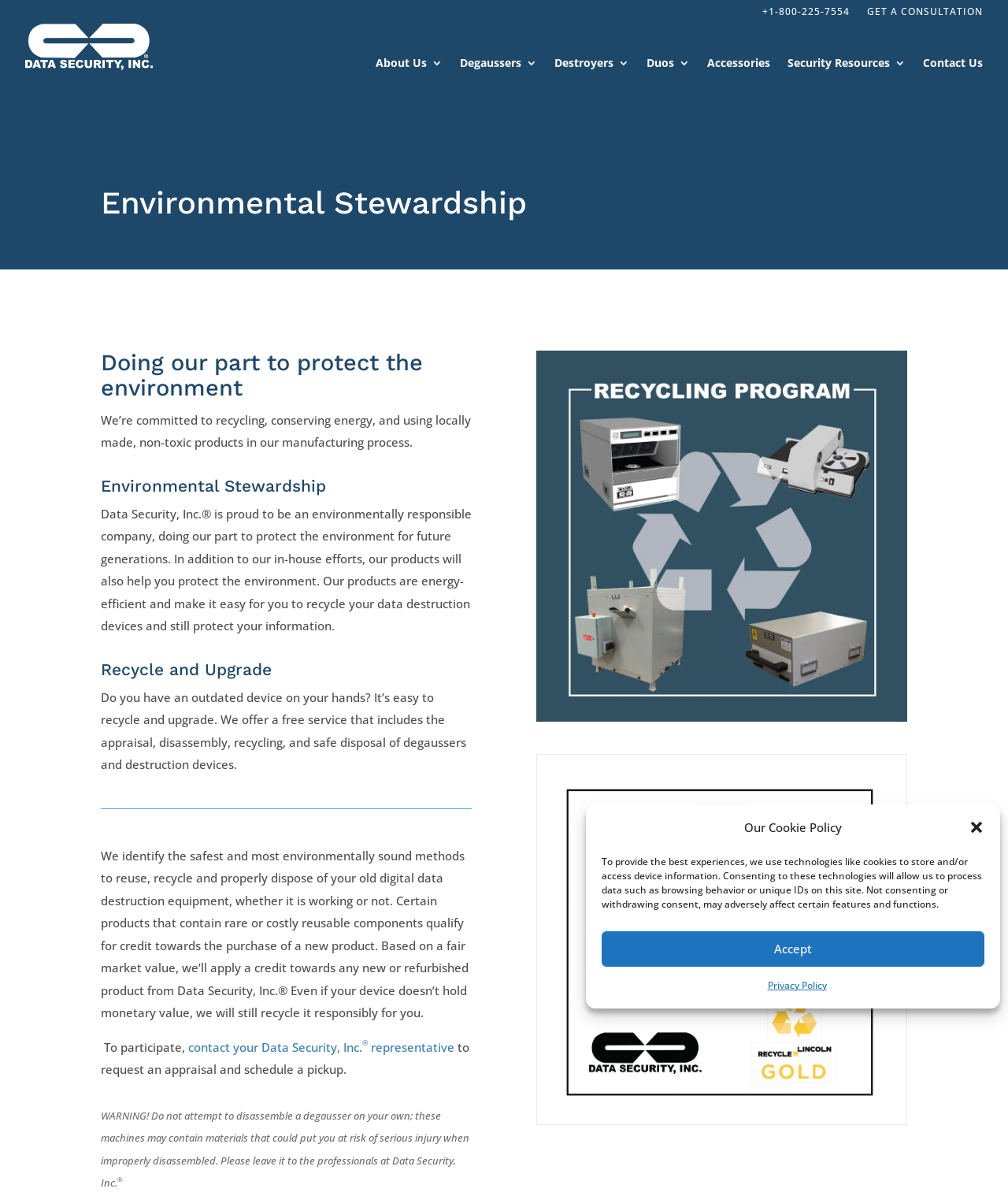Can you show the bounding box coordinates of the region to click on to complete the task described in the instruction: "Learn about the company"?

[0.373, 0.048, 0.439, 0.063]